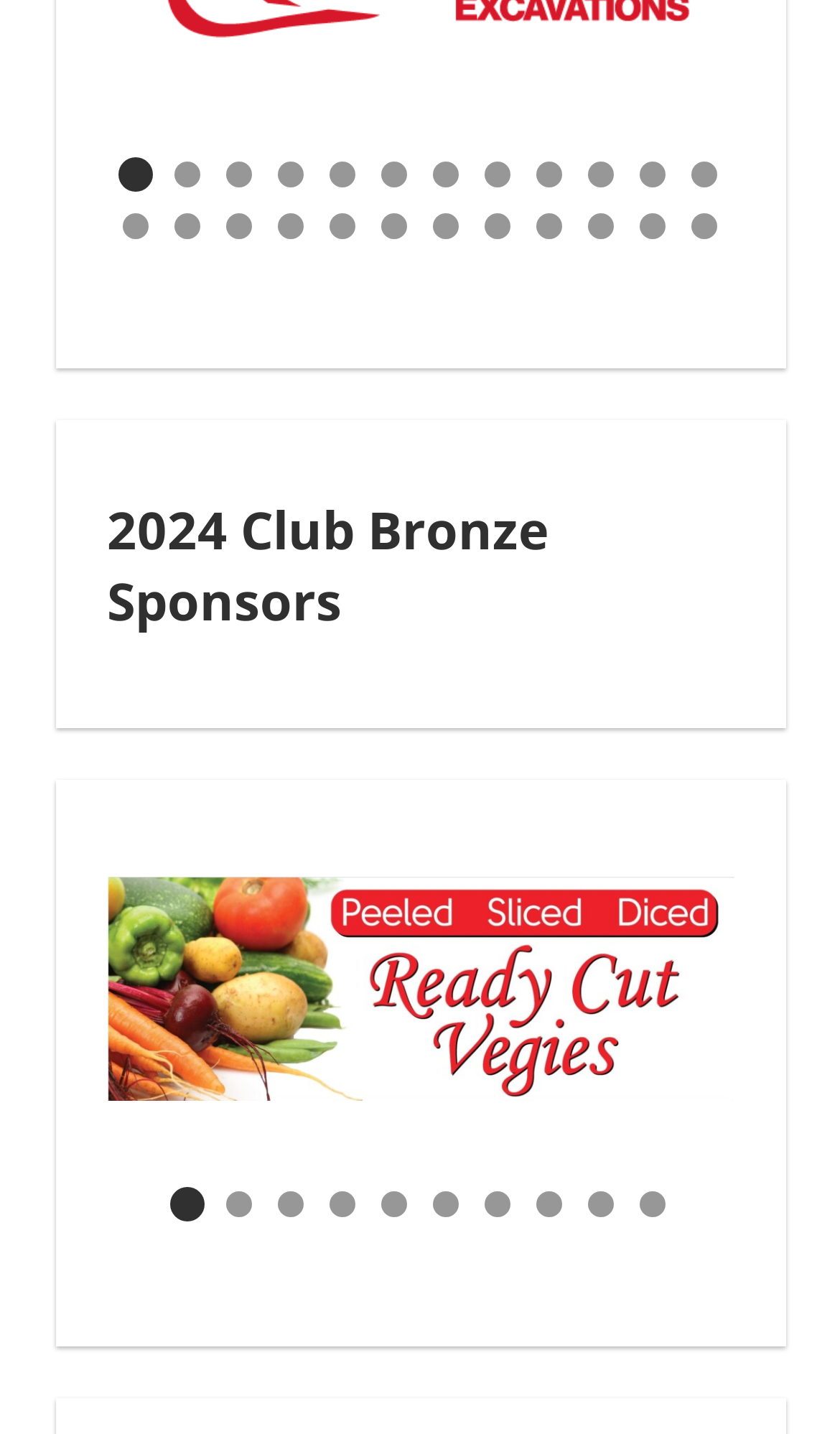Respond to the following question using a concise word or phrase: 
Are there any images on the webpage?

Yes